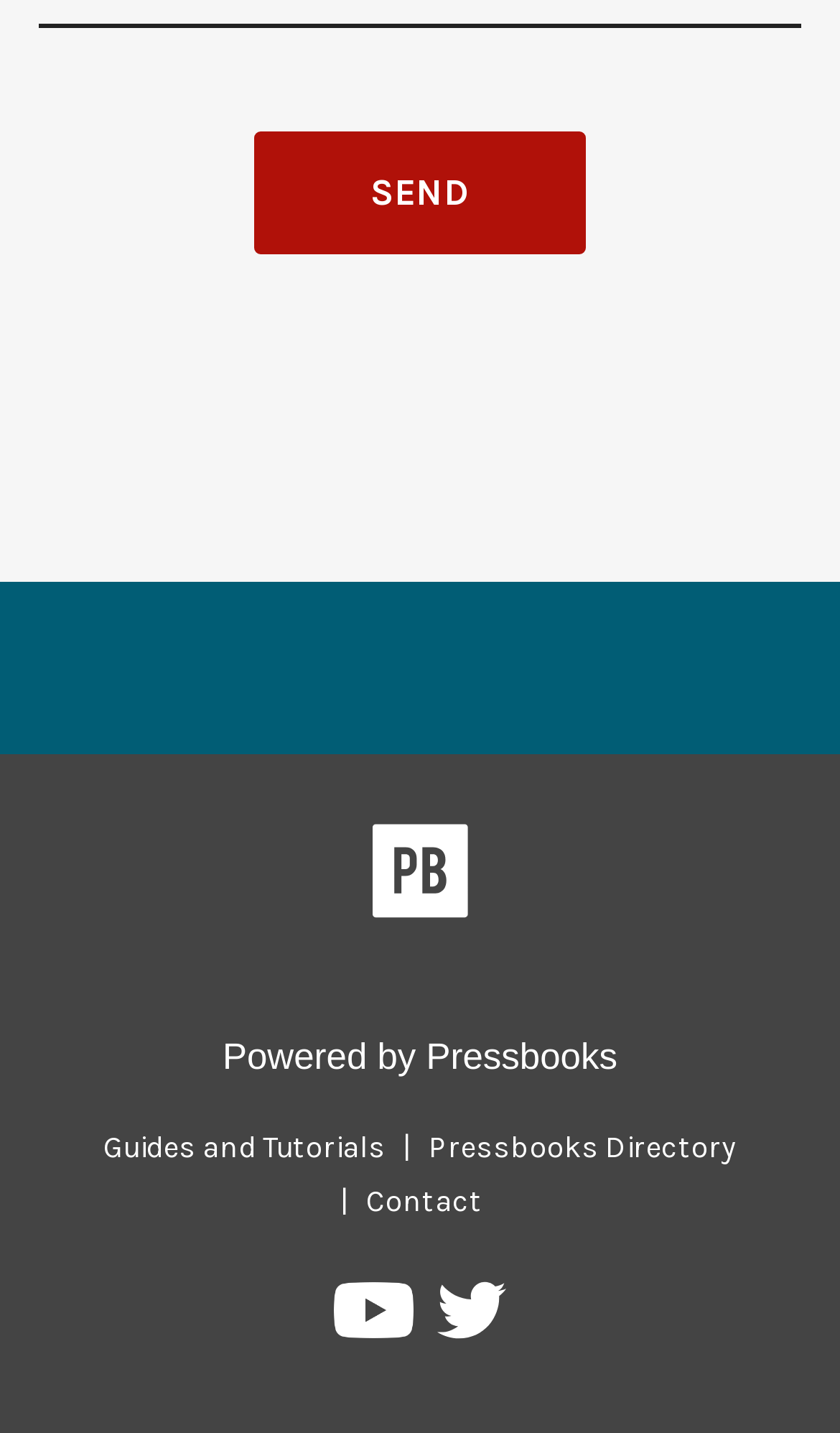What is the text on the button?
Offer a detailed and full explanation in response to the question.

The button with the bounding box coordinates [0.303, 0.091, 0.697, 0.177] has the static text 'SEND' with coordinates [0.441, 0.118, 0.559, 0.148] inside it, indicating that the text on the button is 'SEND'.